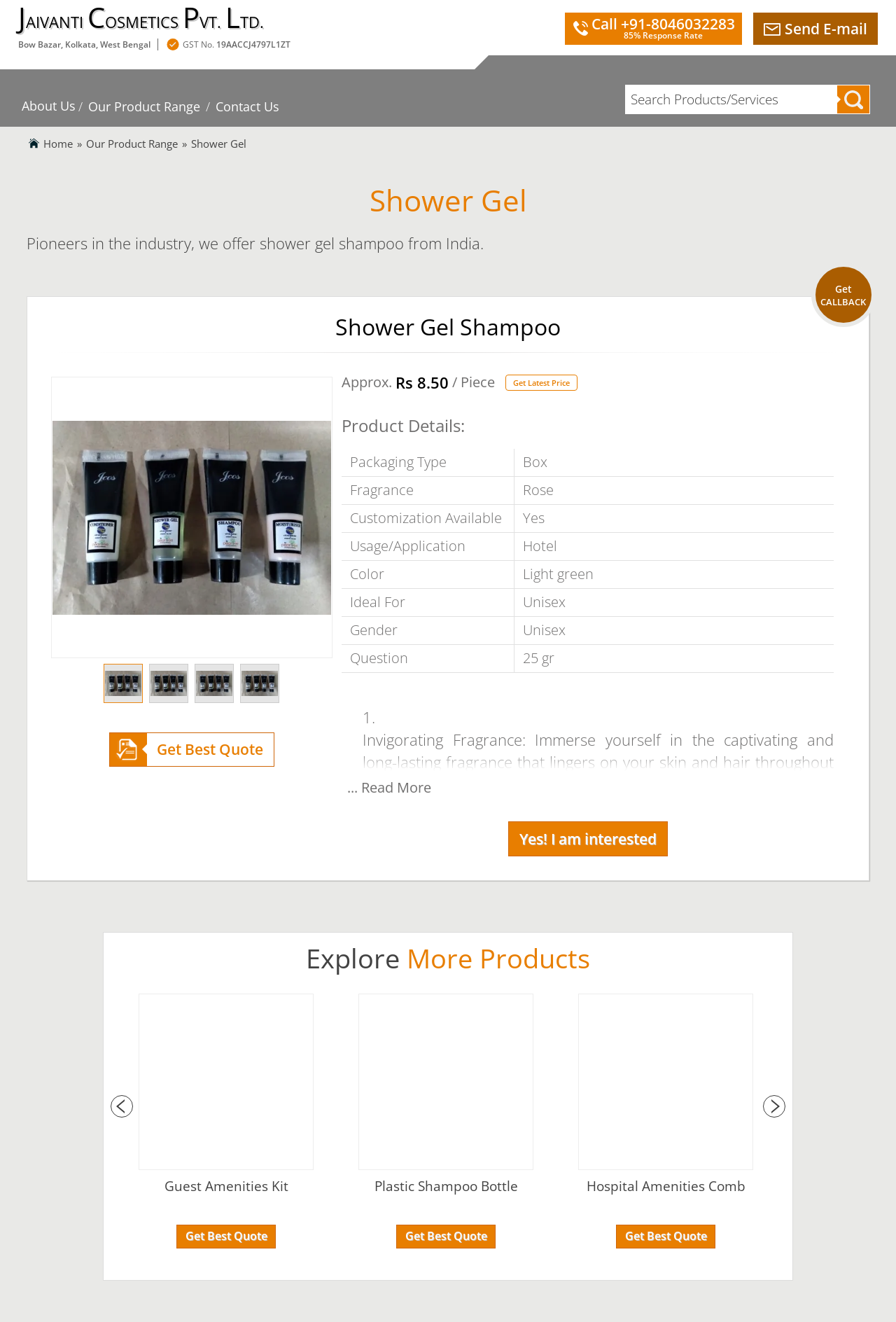What is the company name of the shower gel manufacturer?
Please answer the question as detailed as possible based on the image.

The company name can be found at the top of the webpage, where it is written 'JAIVANTI COSMETICS PVT. LTD.' in a link format.